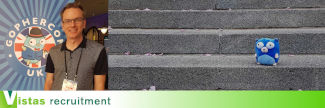Please reply to the following question with a single word or a short phrase:
What surrounds the Gopher plush toy?

Scattered flower petals